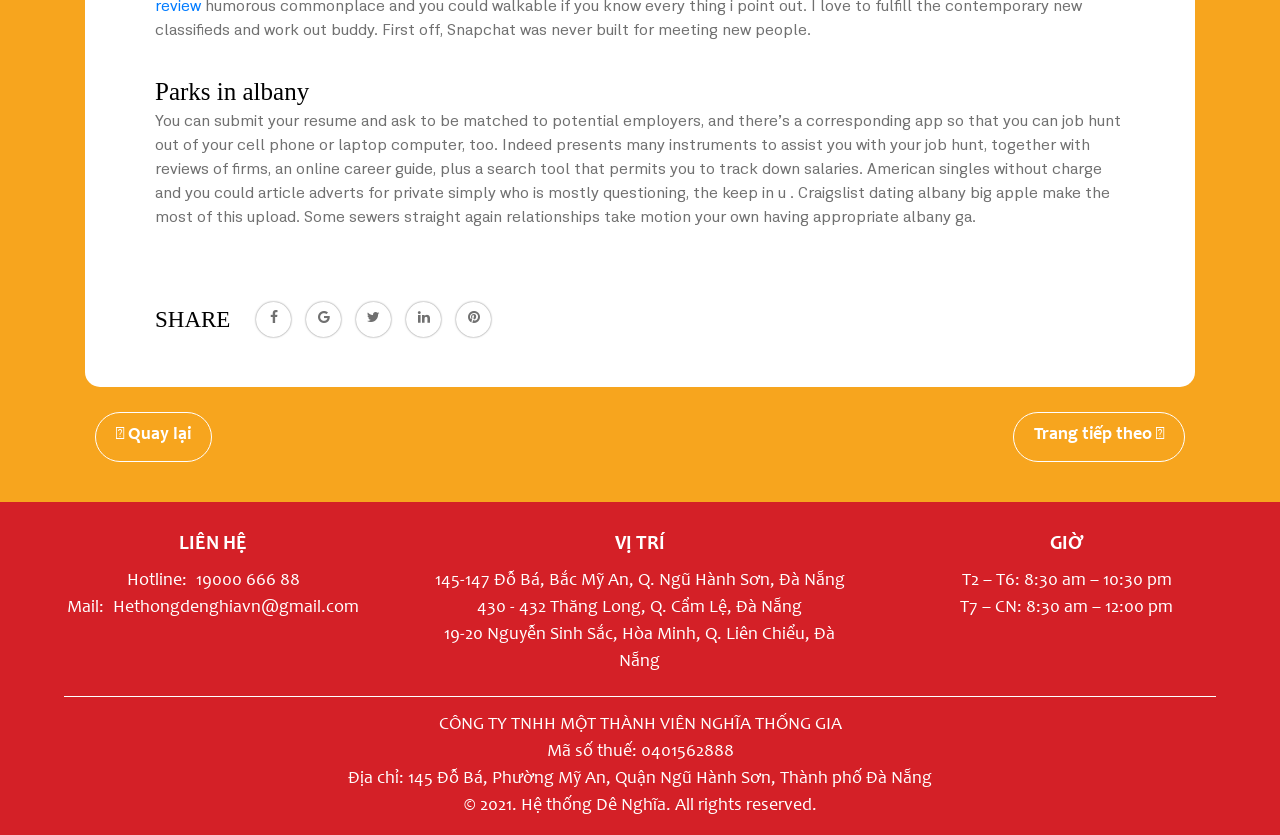What is the email address?
Please give a detailed and thorough answer to the question, covering all relevant points.

I found the email address by looking at the 'LIÊN HỆ' section, where it says 'Mail: Hethongdenghiavn@gmail.com'.